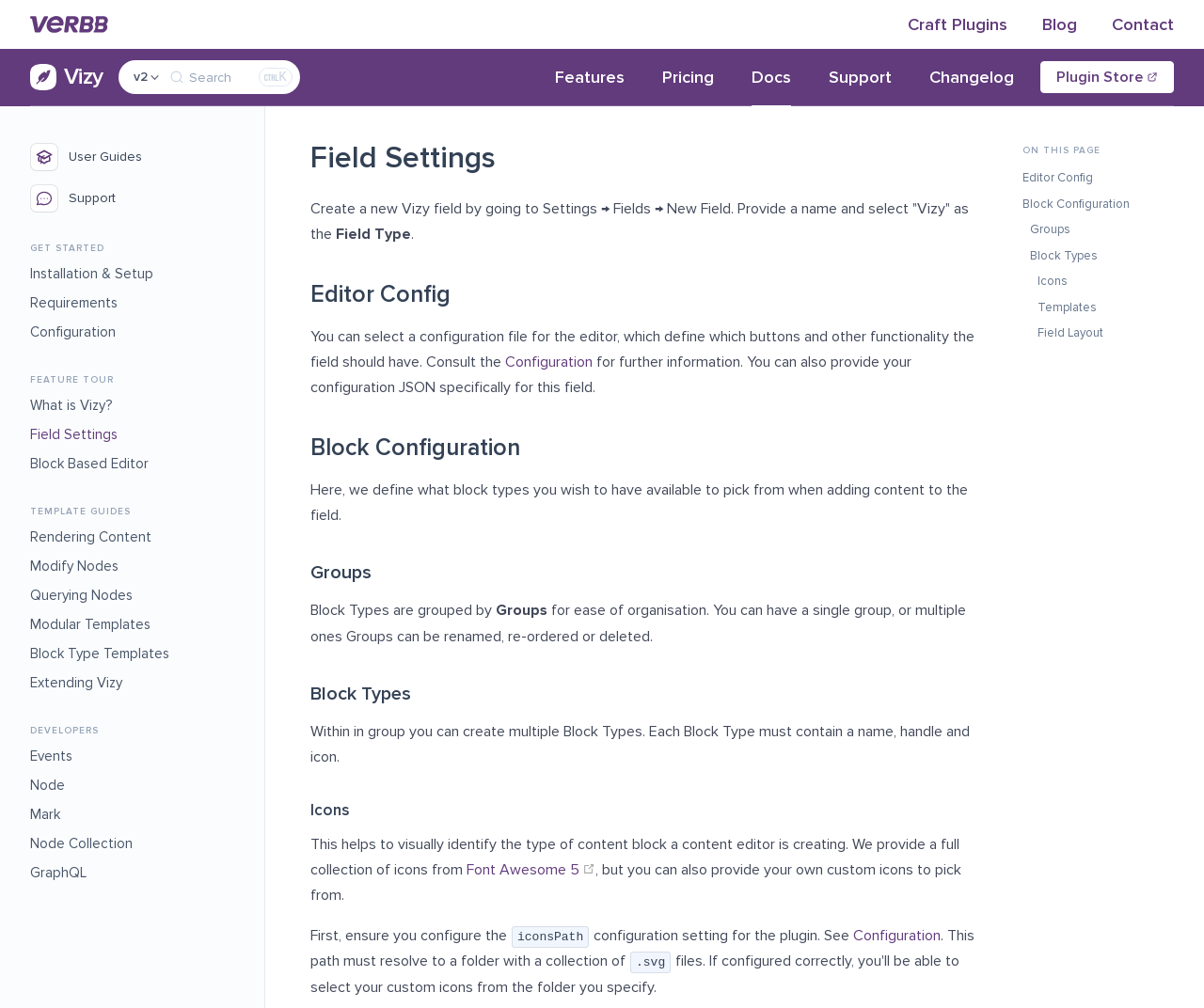Could you highlight the region that needs to be clicked to execute the instruction: "Search for something"?

[0.141, 0.06, 0.243, 0.093]